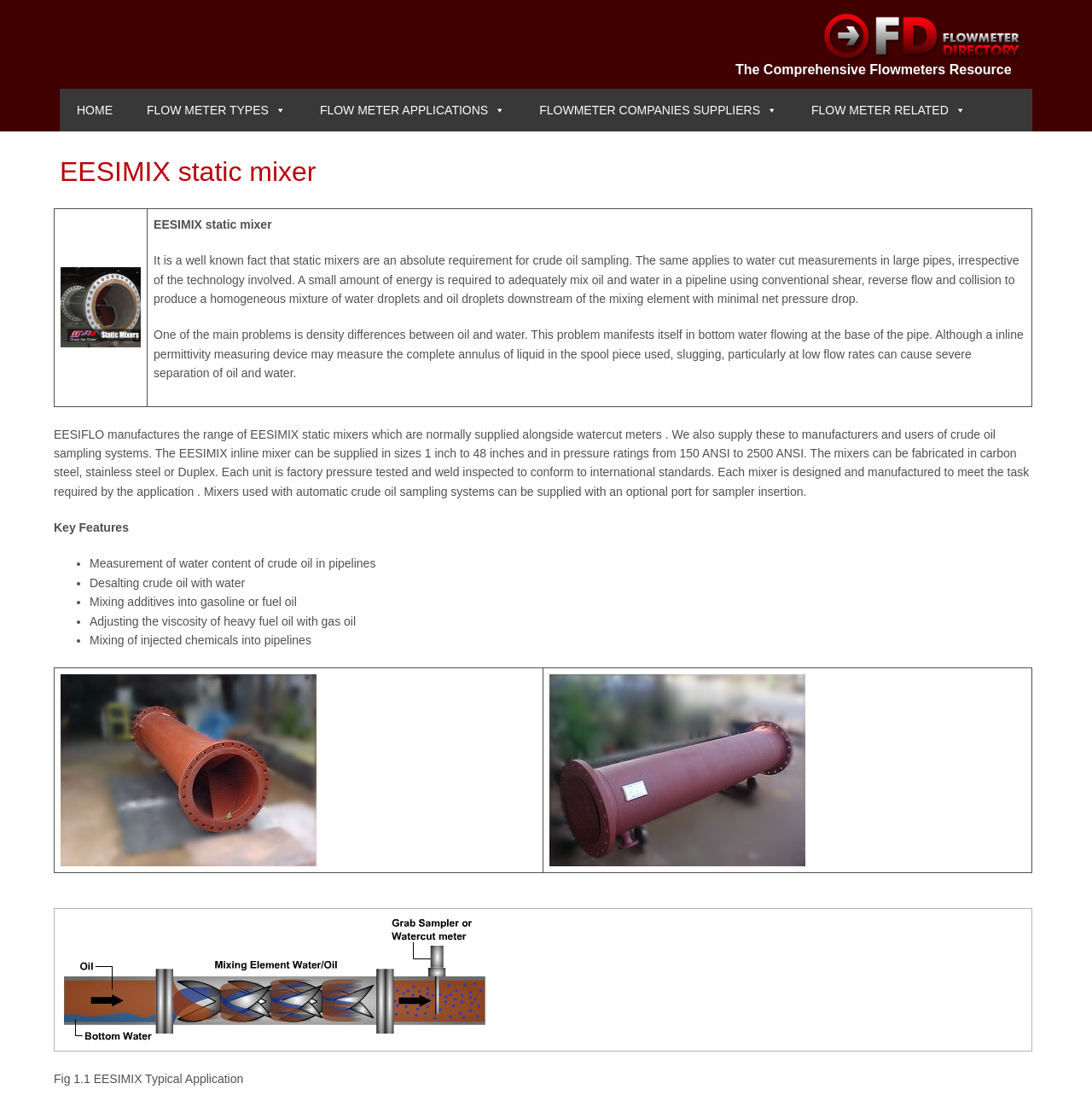Consider the image and give a detailed and elaborate answer to the question: 
How many key features of EESIMIX static mixer are listed on the webpage?

The webpage lists five key features of EESIMIX static mixer, which are measurement of water content of crude oil in pipelines, desalting crude oil with water, mixing additives into gasoline or fuel oil, adjusting the viscosity of heavy fuel oil with gas oil, and mixing of injected chemicals into pipelines.